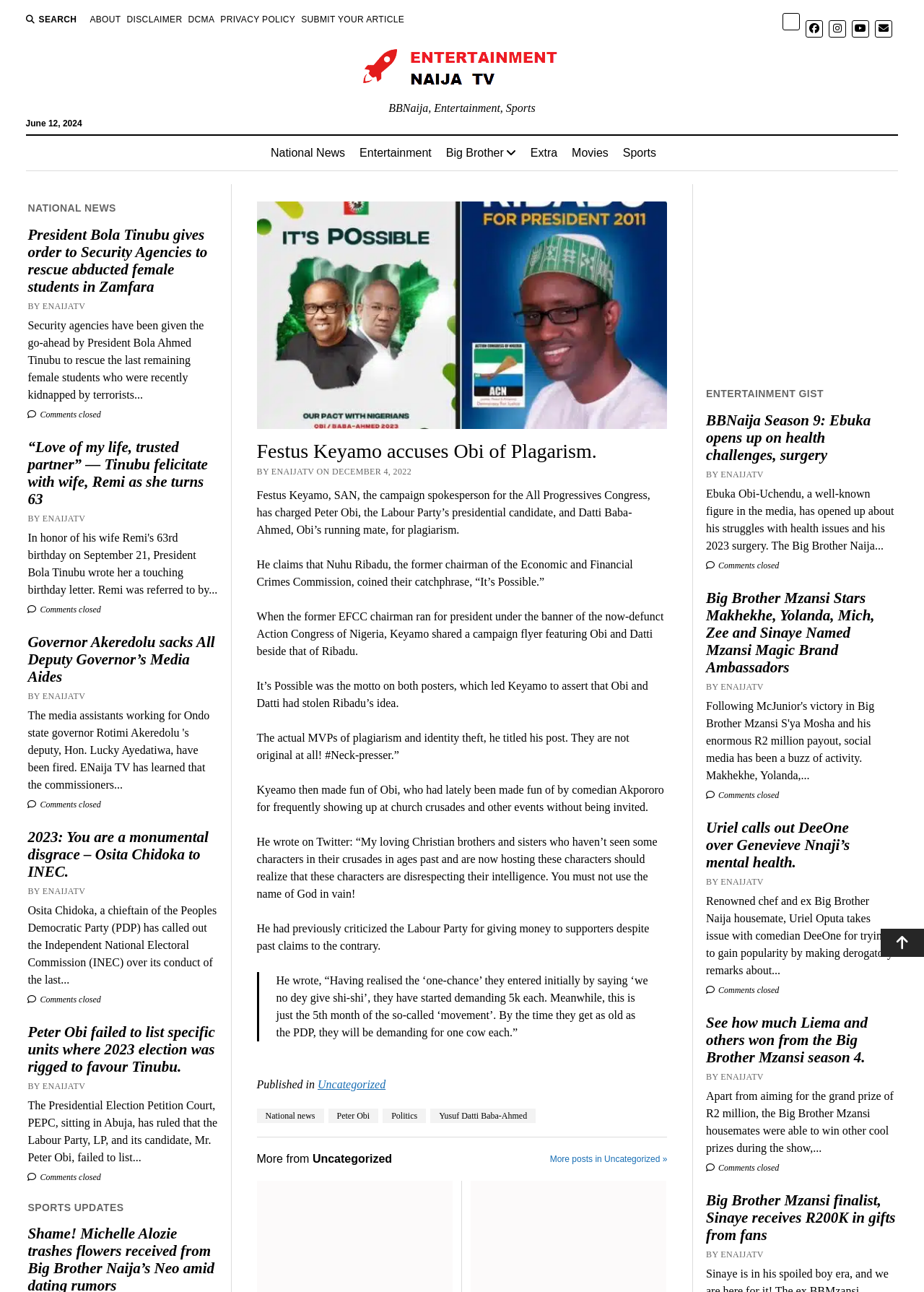Please identify the primary heading of the webpage and give its text content.

Festus Keyamo accuses Obi of Plagarism.